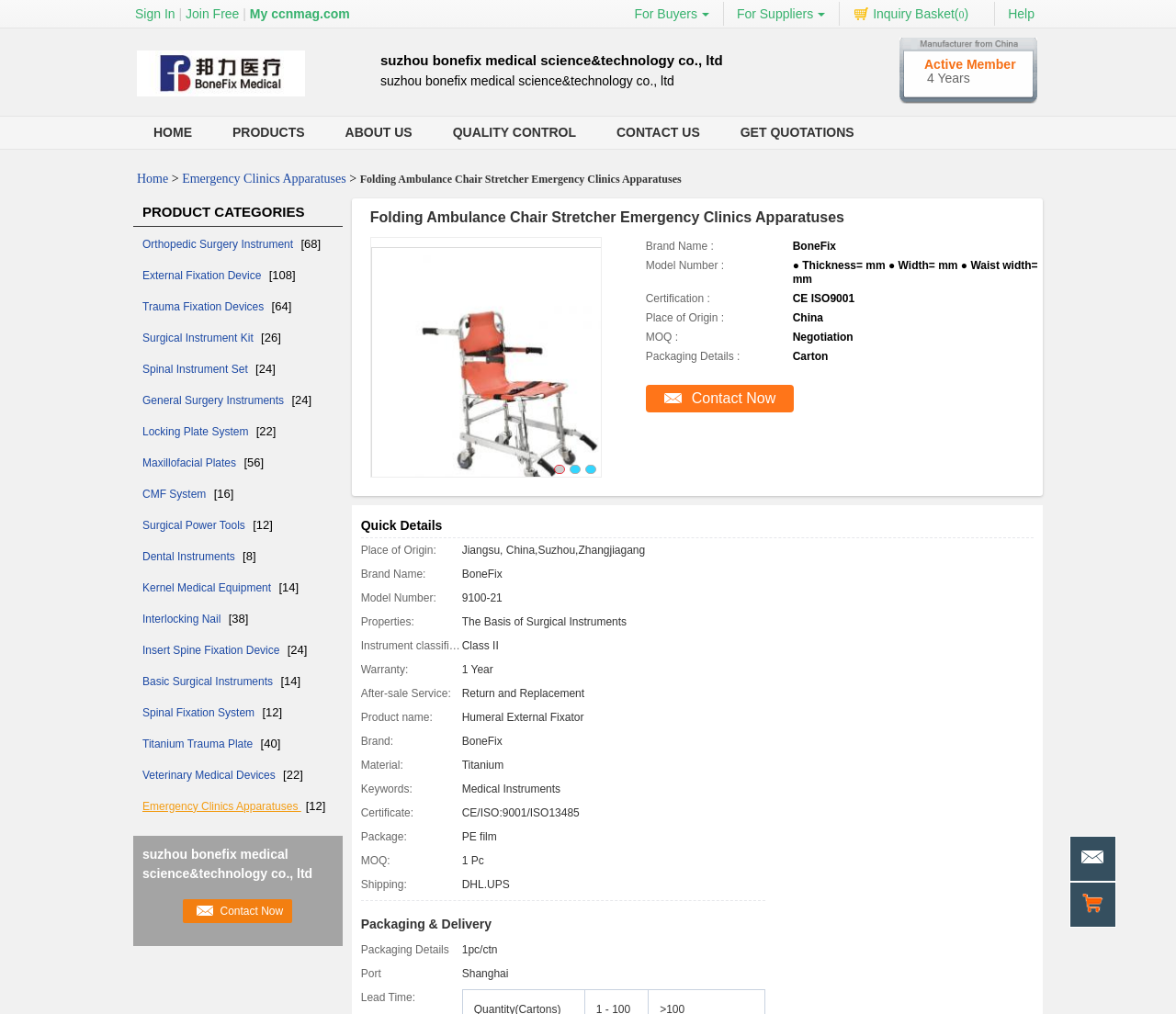Find the bounding box coordinates of the element to click in order to complete the given instruction: "Click on the 'HOME' link."

[0.113, 0.115, 0.18, 0.146]